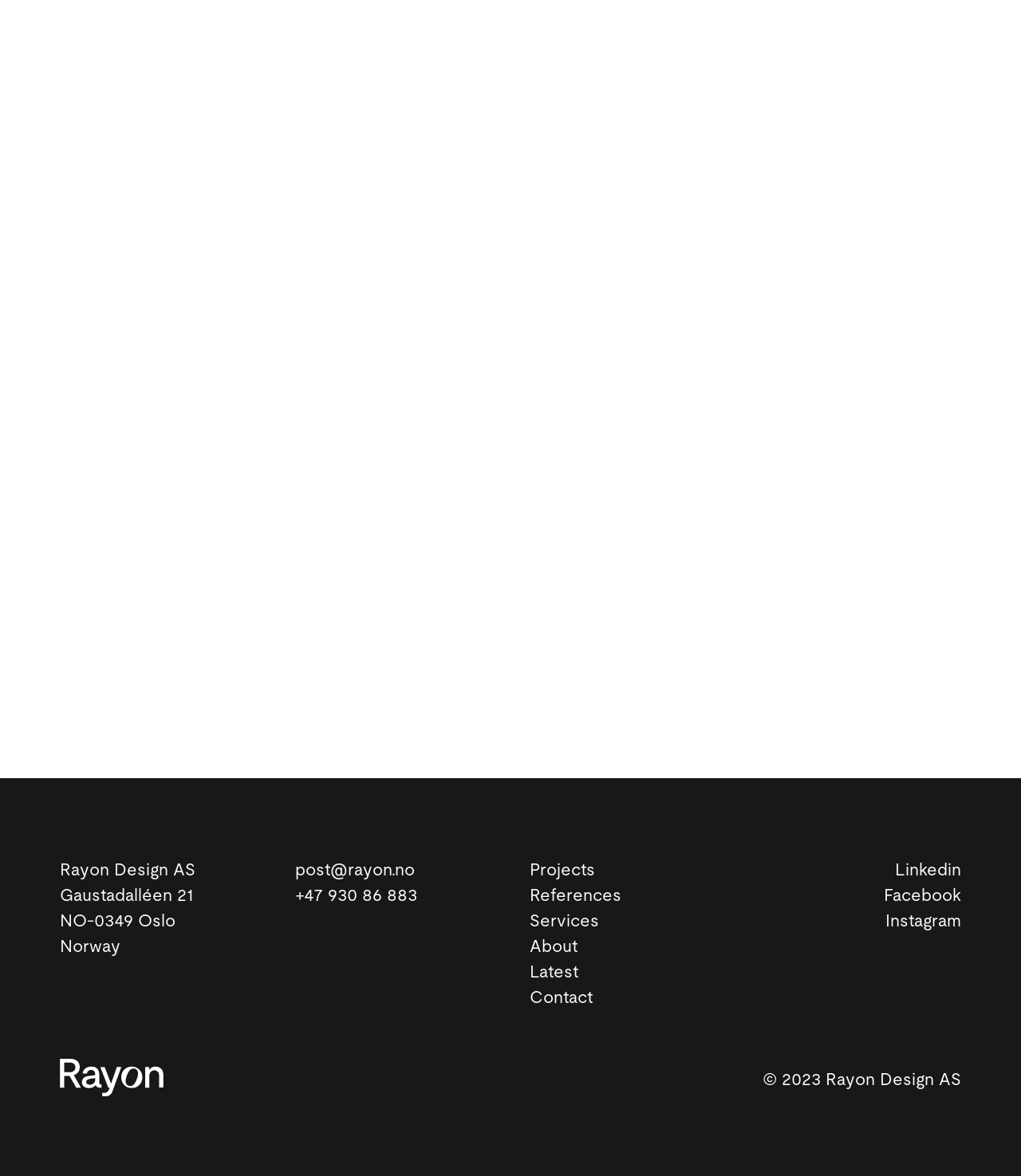Answer the following query with a single word or phrase:
What can you do if you are curious about the company's approach to a project?

Get in touch!